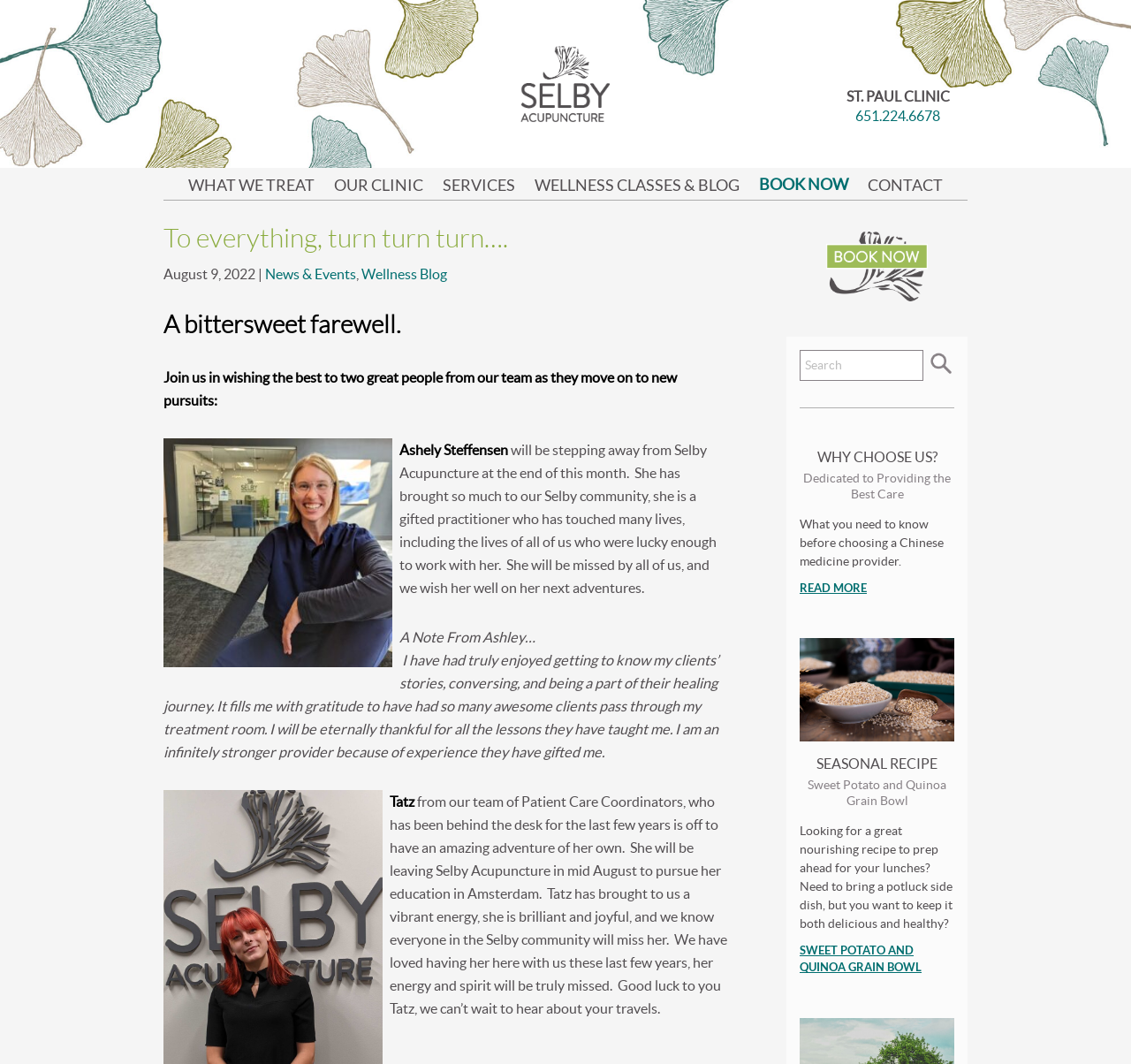Determine the bounding box coordinates for the clickable element required to fulfill the instruction: "Read more about why choose us". Provide the coordinates as four float numbers between 0 and 1, i.e., [left, top, right, bottom].

[0.707, 0.545, 0.844, 0.571]